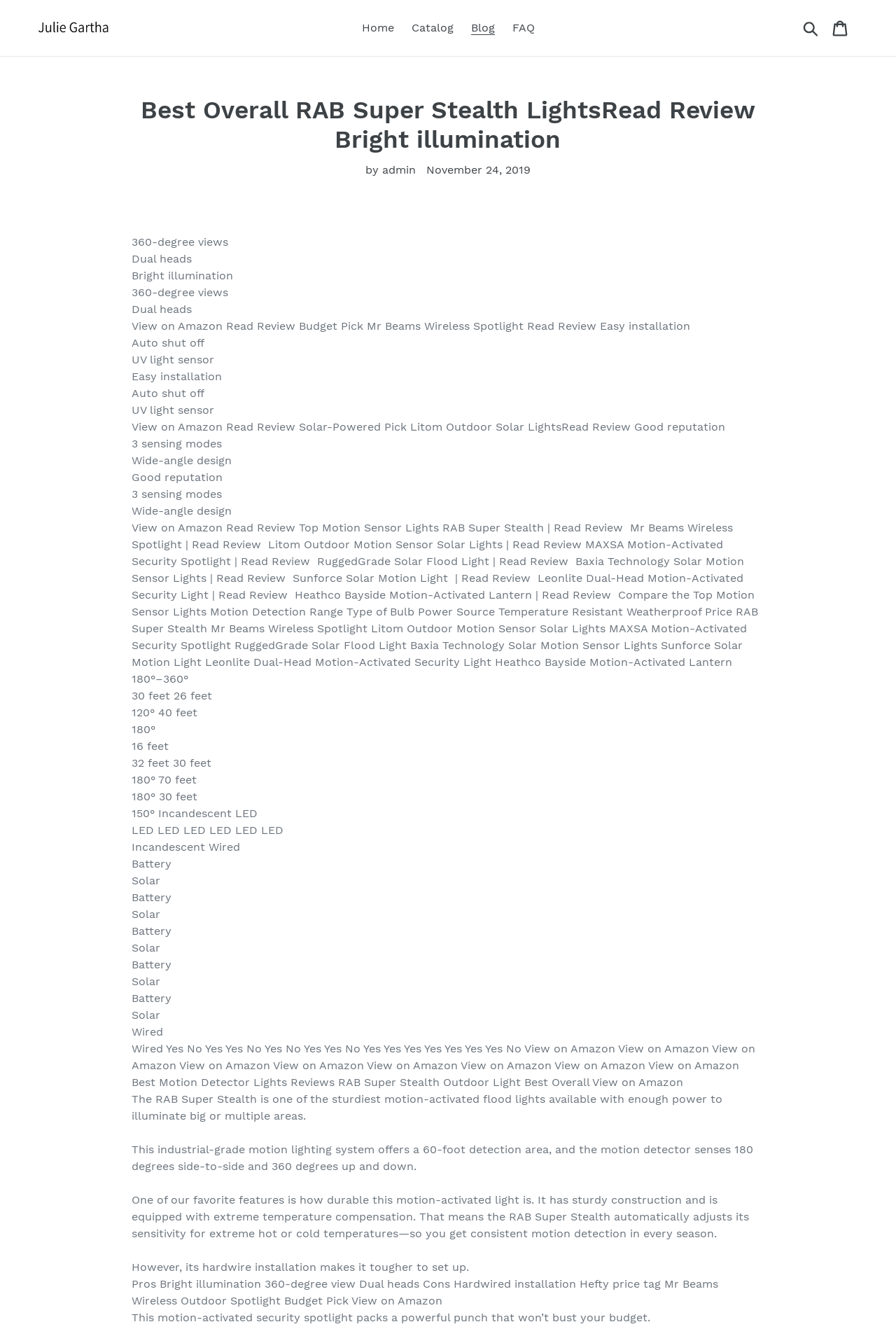Respond with a single word or phrase to the following question:
What is the detection range of the RAB Super Stealth?

60 feet